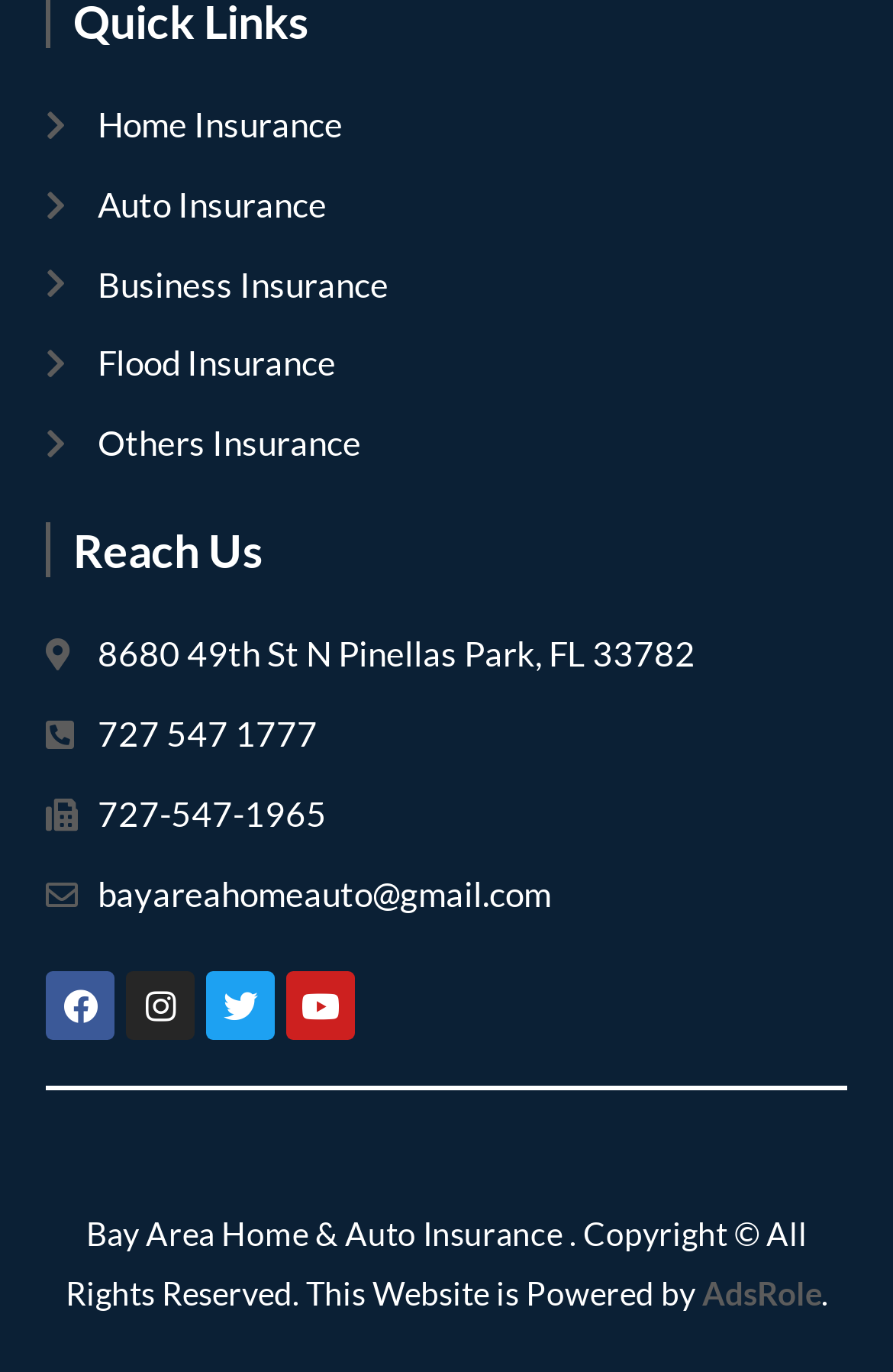Please answer the following question using a single word or phrase: 
What is the address of the insurance company?

8680 49th St N Pinellas Park, FL 33782